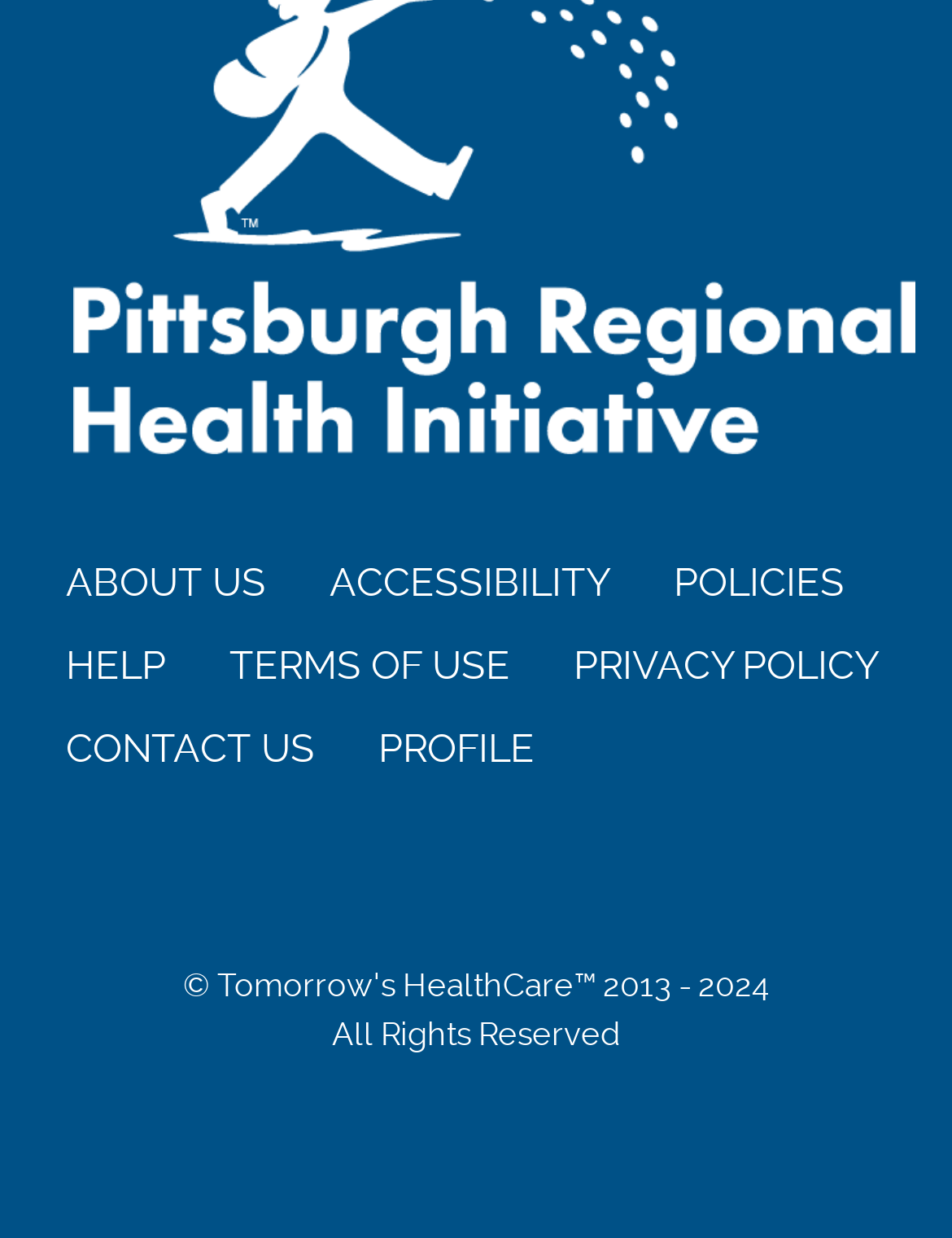Answer the question using only one word or a concise phrase: How many links are in the top section?

8